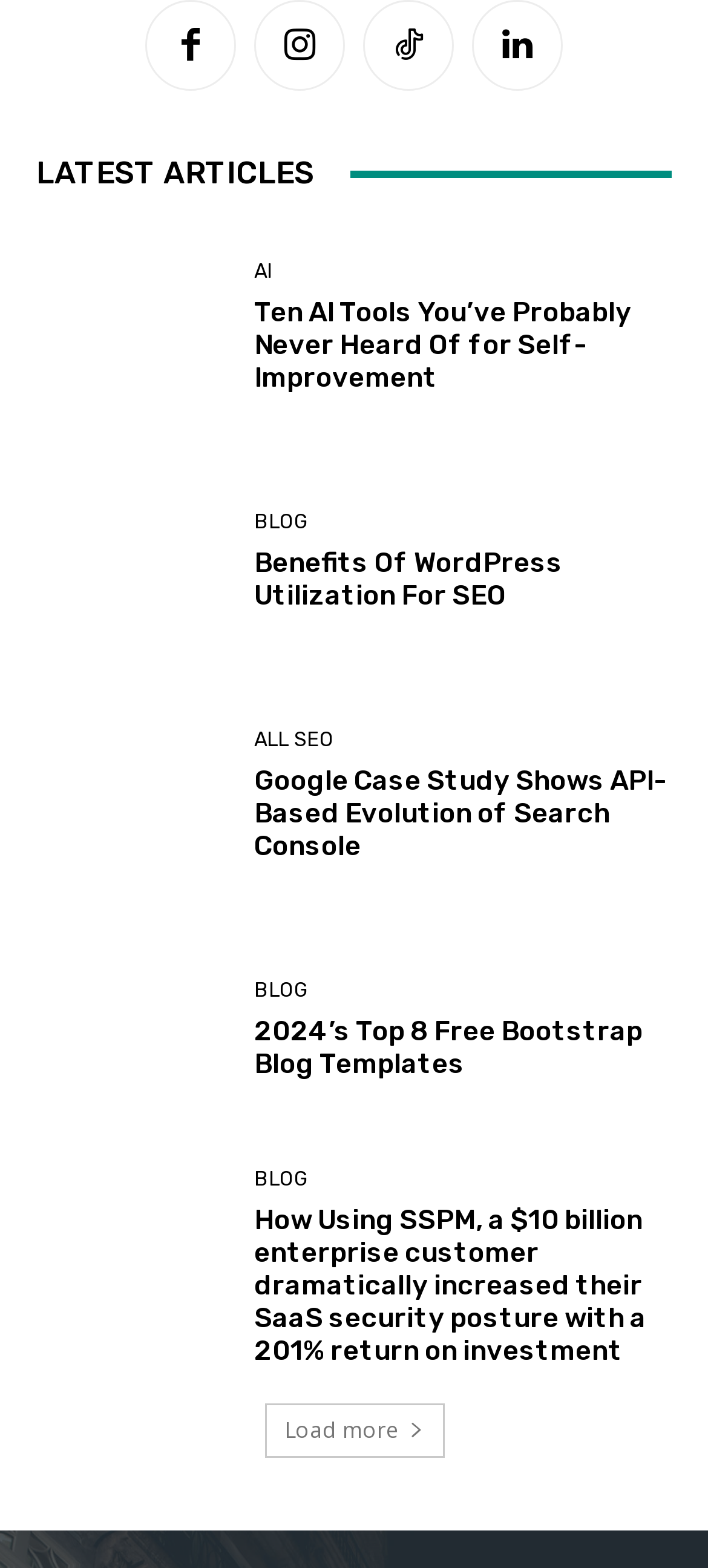Point out the bounding box coordinates of the section to click in order to follow this instruction: "View the blog post 'Benefits Of WordPress Utilization For SEO'".

[0.051, 0.298, 0.321, 0.419]